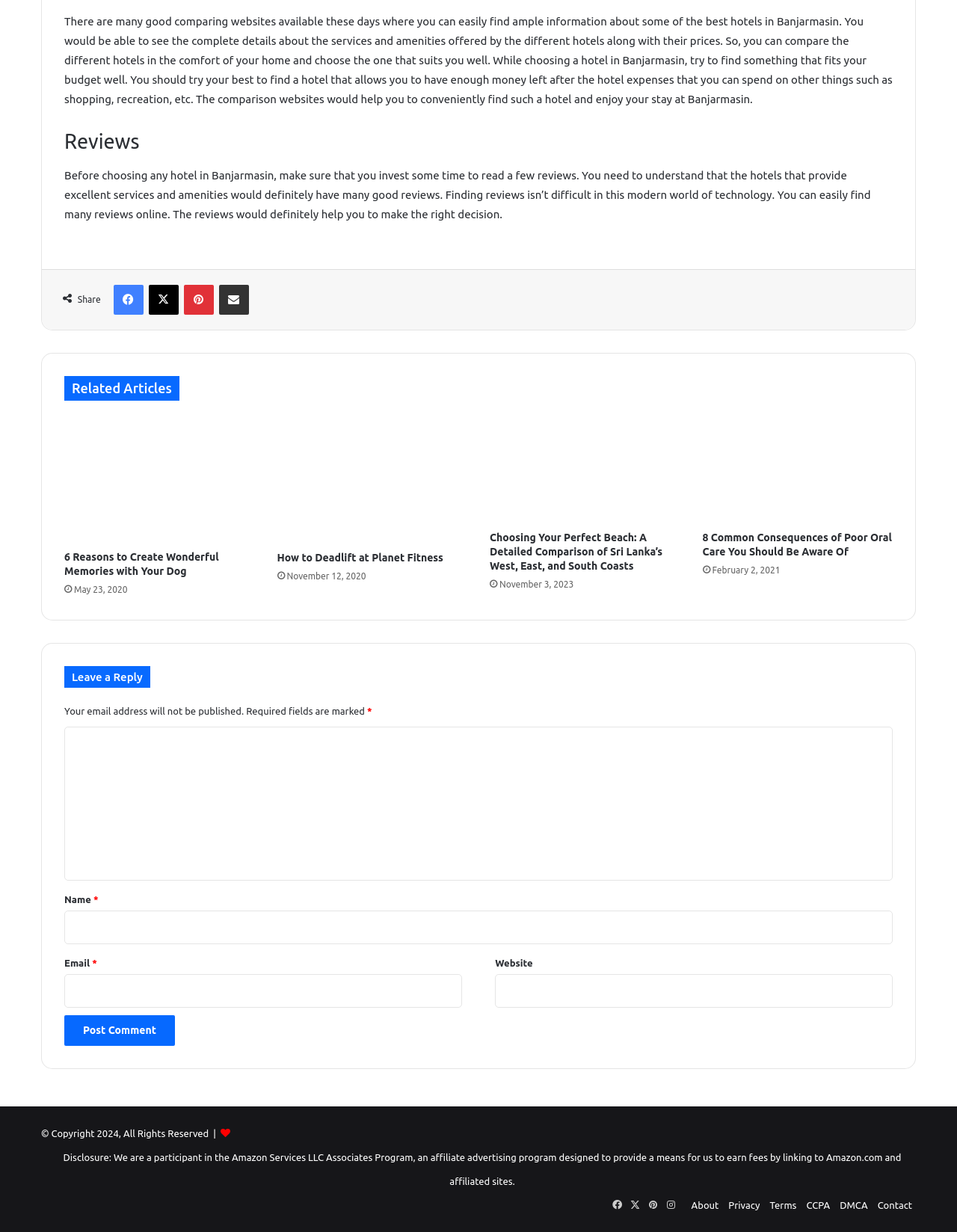What is the topic of the article?
Provide a detailed answer to the question, using the image to inform your response.

The topic of the article can be determined by reading the first paragraph of the text, which discusses finding the best hotels in Banjarmasin and comparing their services and amenities.